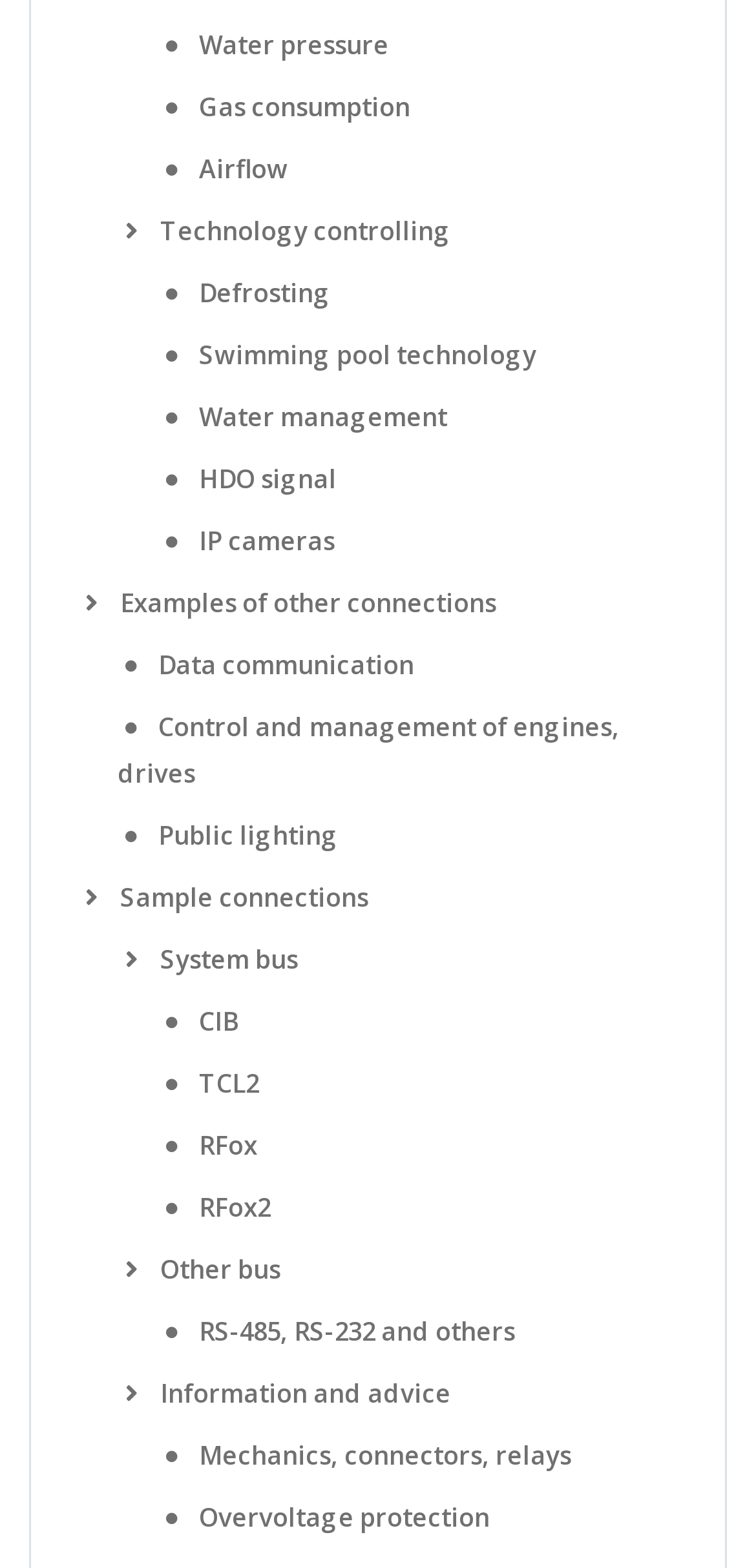Find the bounding box coordinates of the element you need to click on to perform this action: 'View Technology controlling'. The coordinates should be represented by four float values between 0 and 1, in the format [left, top, right, bottom].

[0.156, 0.136, 0.597, 0.158]